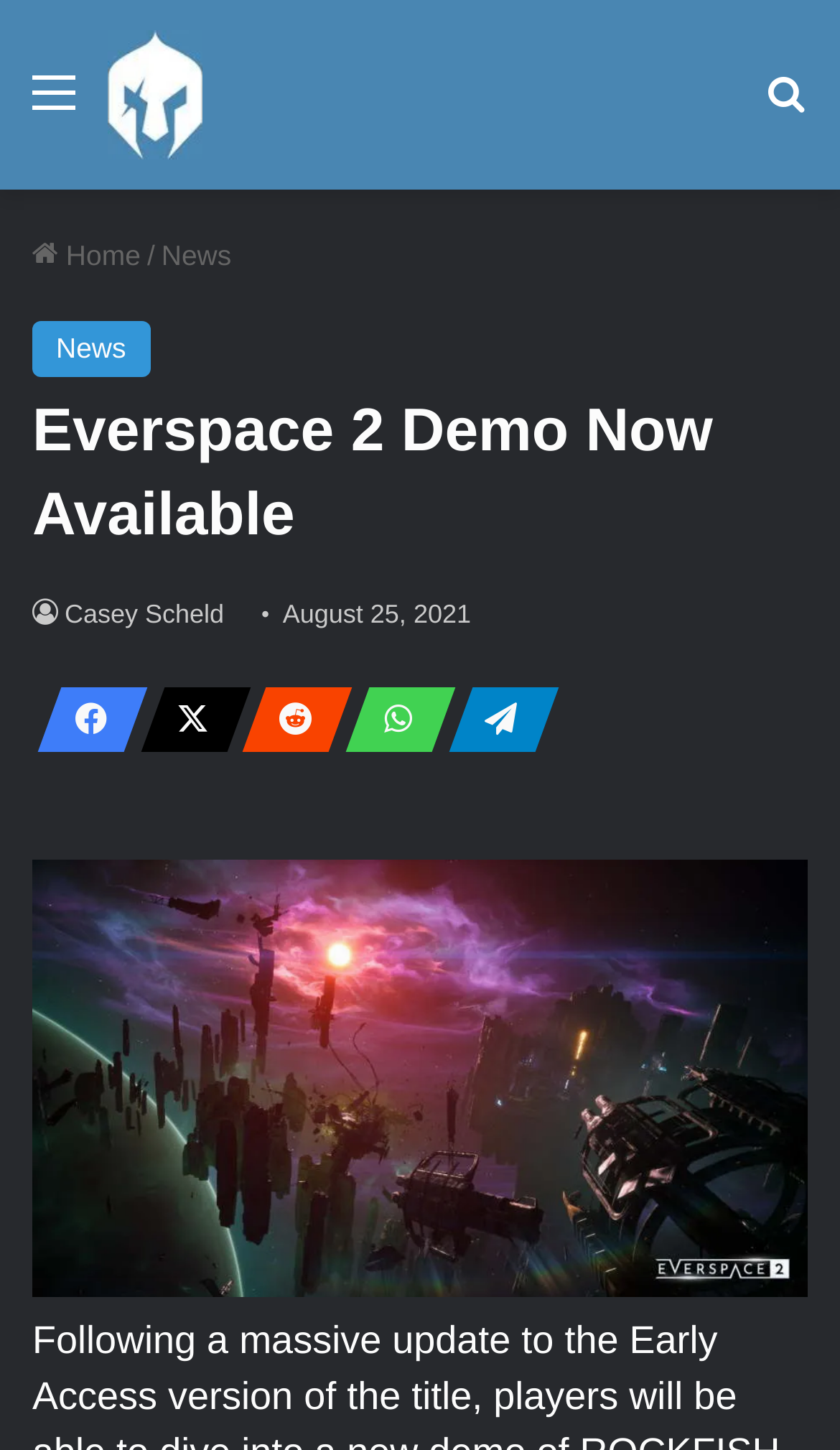Identify the bounding box coordinates of the region I need to click to complete this instruction: "Click on the GamersHeroes logo".

[0.128, 0.021, 0.242, 0.11]